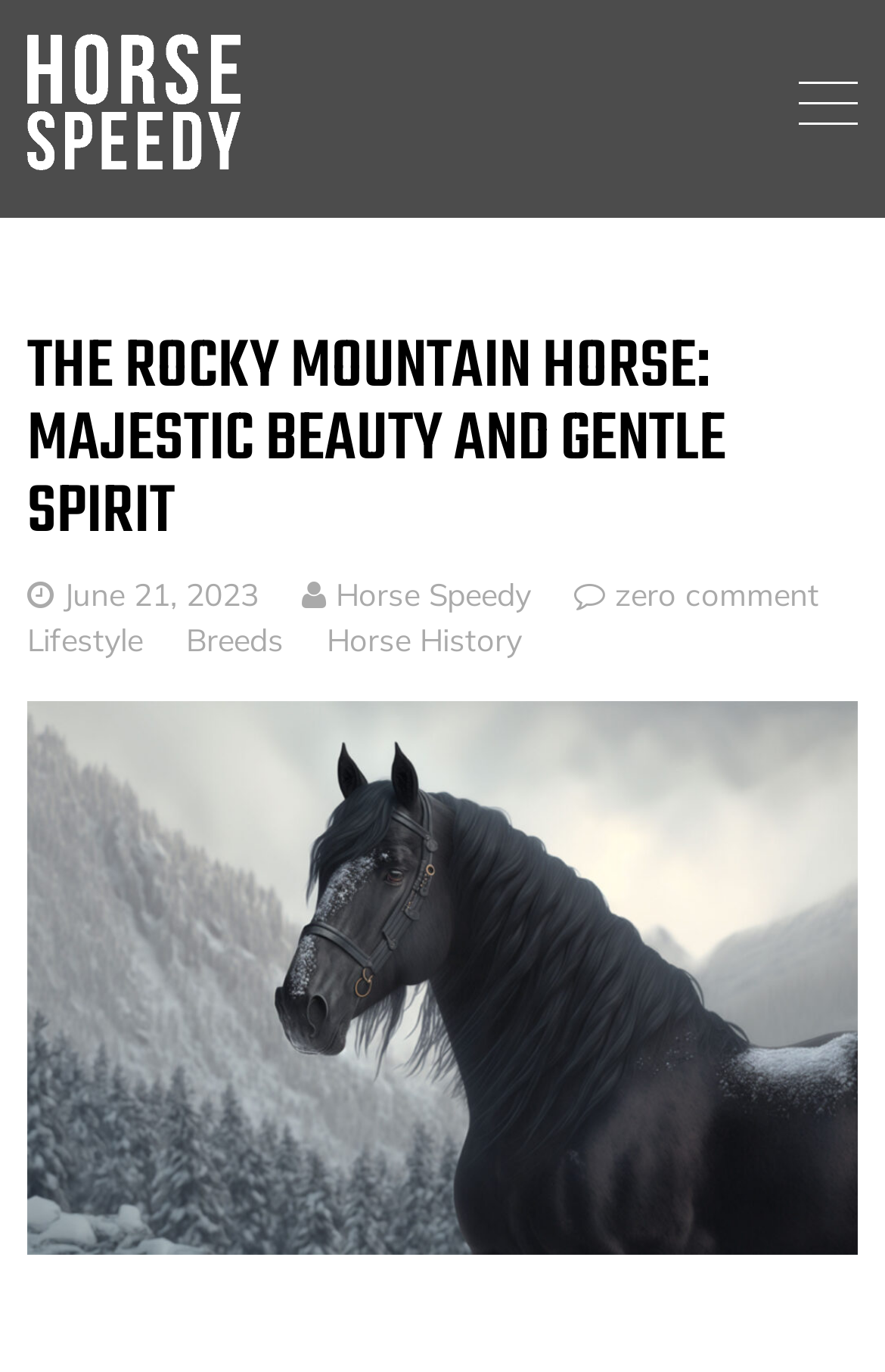Identify the bounding box coordinates of the section that should be clicked to achieve the task described: "read the article title".

[0.031, 0.241, 0.969, 0.4]